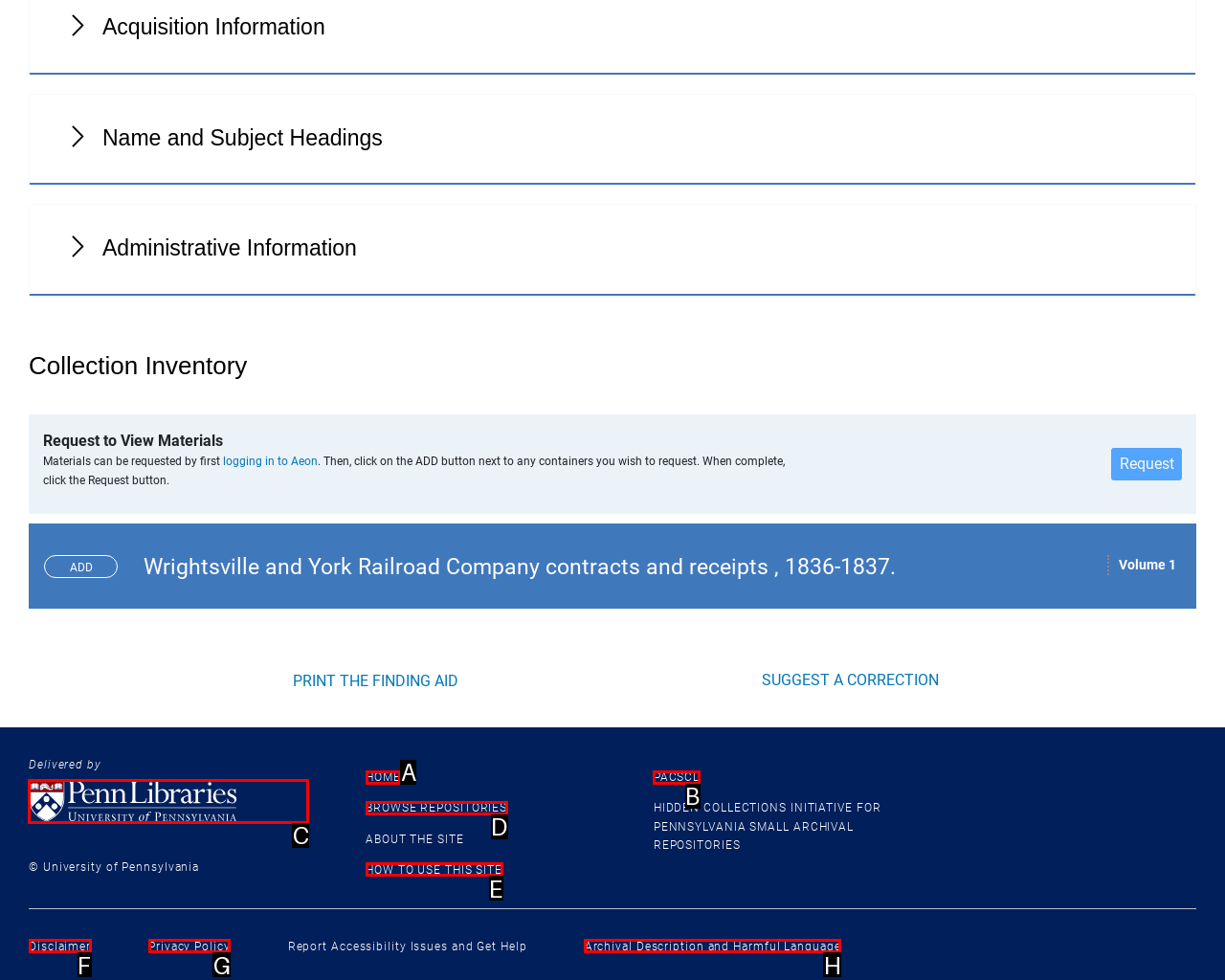Determine which option you need to click to execute the following task: Visit University of Pennsylvania Libraries homepage. Provide your answer as a single letter.

C